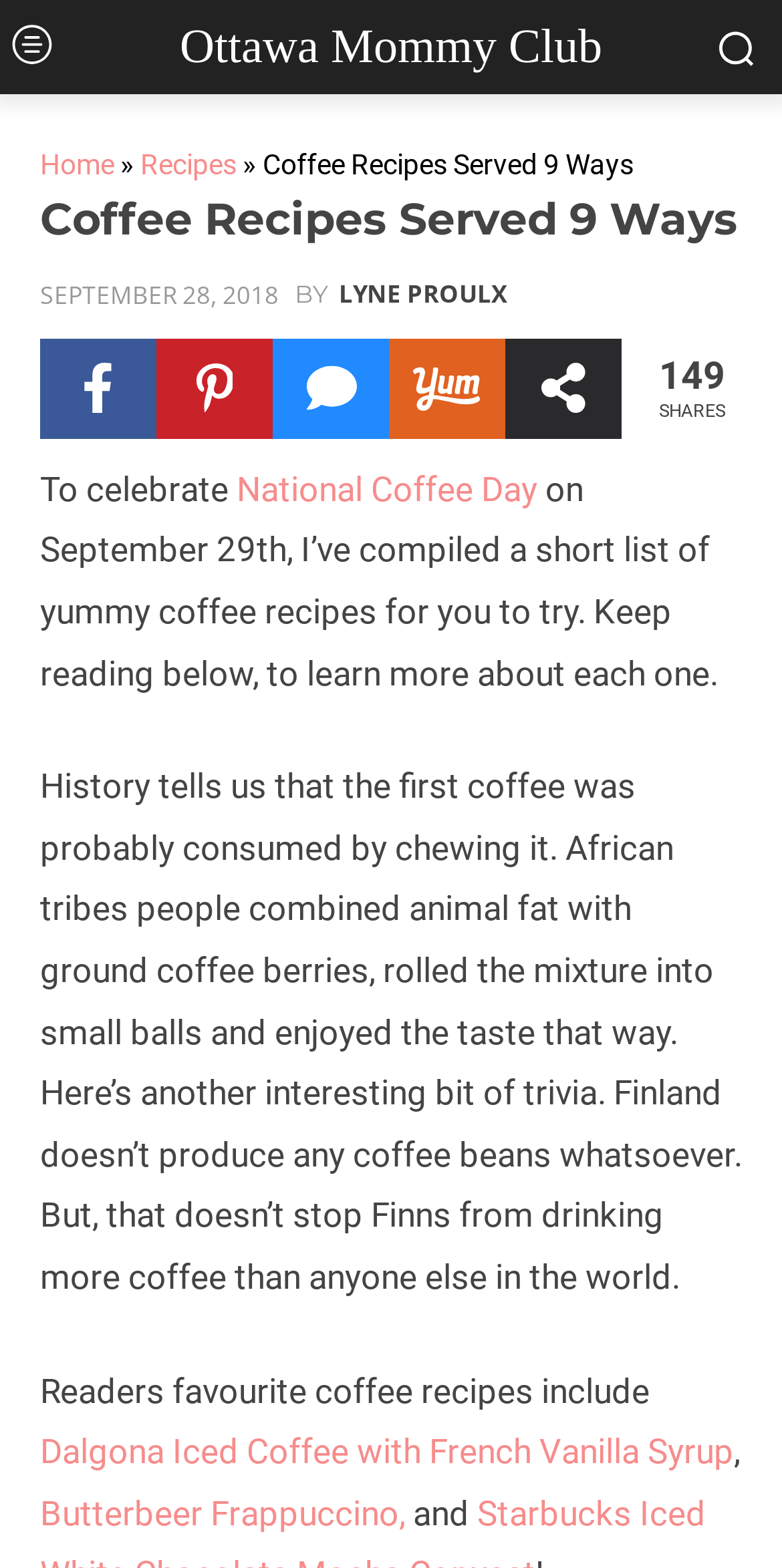Please identify the bounding box coordinates of the element that needs to be clicked to perform the following instruction: "Click on the 'Facebook' link".

[0.051, 0.216, 0.2, 0.28]